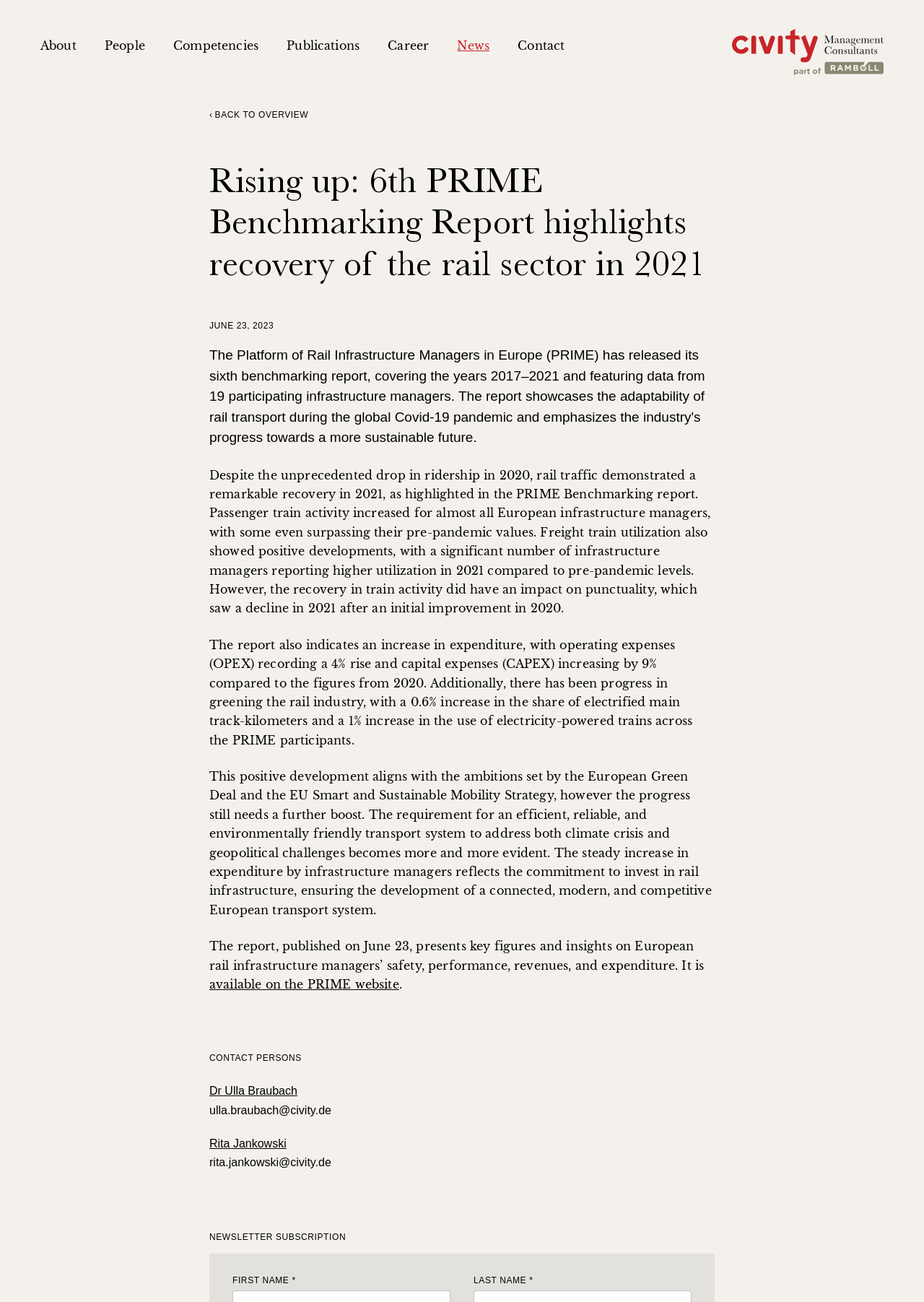Could you provide the bounding box coordinates for the portion of the screen to click to complete this instruction: "Visit the 'ABOUT' page"?

None